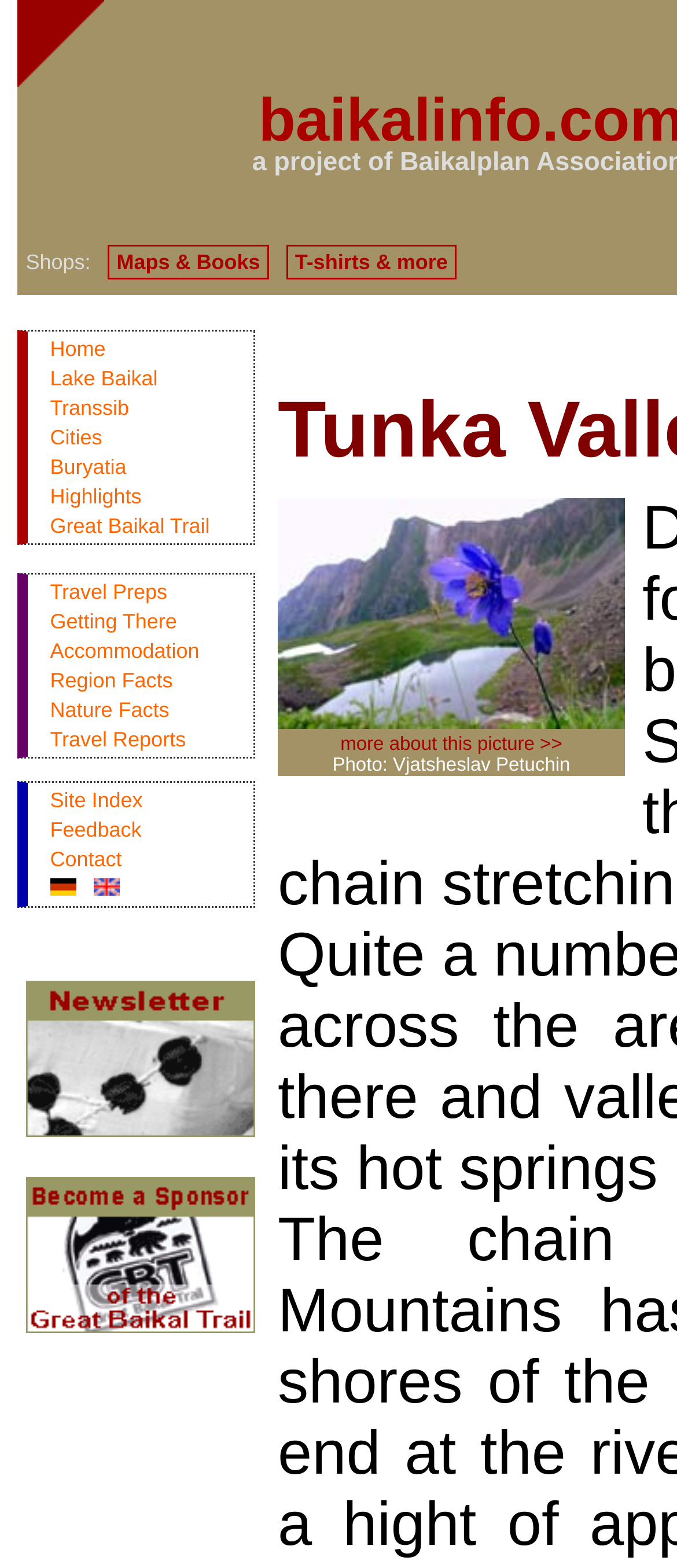Describe all significant elements and features of the webpage.

The webpage is about the Tunka Valley, which is described as the gate to the Sayan region due to its good accessibility for traffic. The valley got its name from the Tunkinskij mountain chain stretching alongside it.

At the top of the page, there is a large image of the Tunka Valley, taking up most of the width. Below the image, there is a link to learn more about the picture, accompanied by a caption crediting the photographer, Vjatsheslav Petuchin.

On the left side of the page, there is a navigation menu with multiple links, including "Home", "Lake Baikal", "Transsib", "Cities", and others. These links are stacked vertically, with the "Home" link at the top and the "Site Index" link at the bottom.

On the top-right corner of the page, there is a small logo image of "Rote Ecke". Next to it, there are three links: "Shops:", "Maps & Books", and "T-shirts & more".

At the bottom of the page, there are two calls-to-action: "Register for a the newsletter!" and "Become a sponsor!". Both links have accompanying images and are positioned side by side.

The page also has a language switcher, allowing users to switch between English and German versions of the website. The language switcher is located at the bottom-left corner of the page, with the current language displayed as a link and the alternative language displayed as a link with a small flag icon.